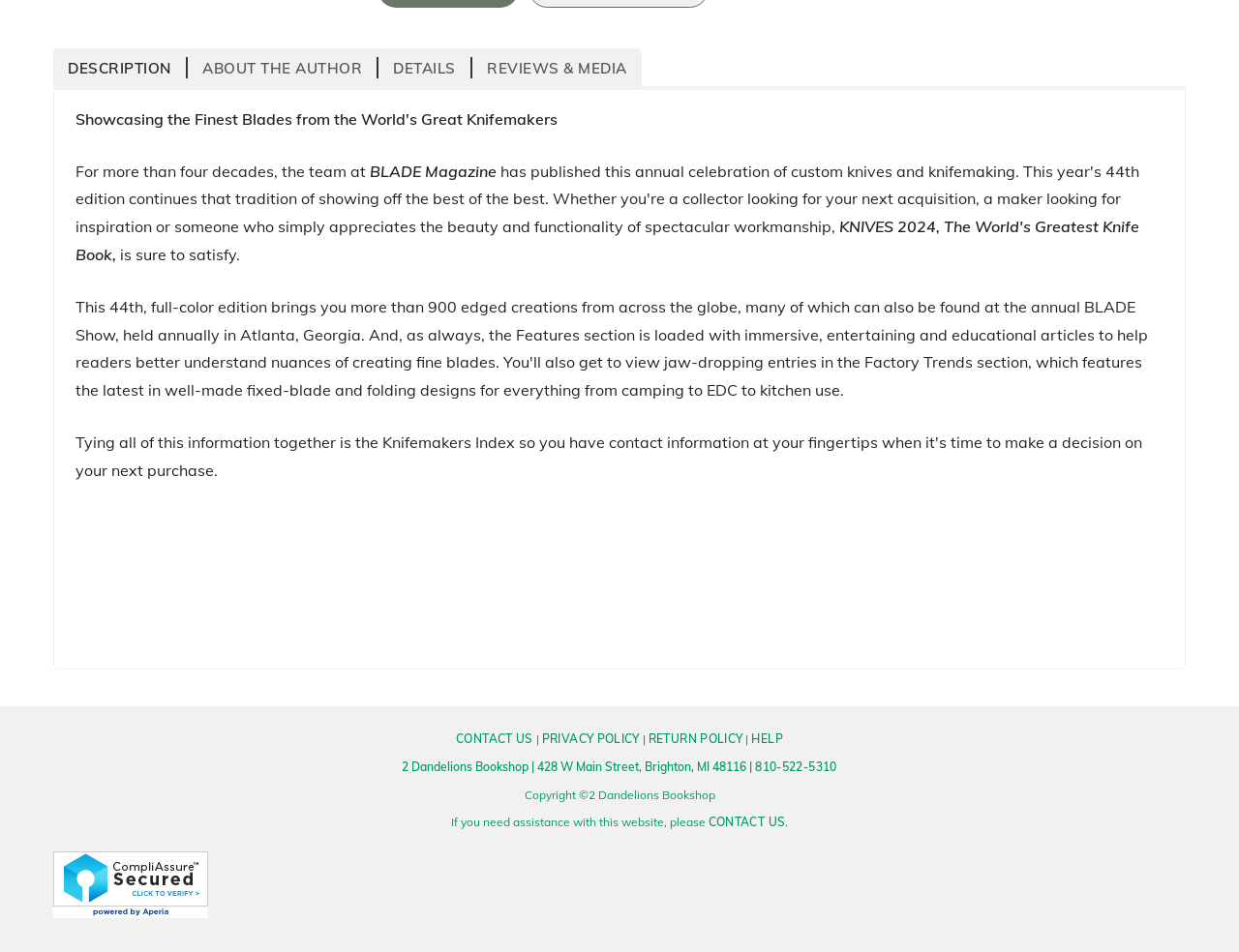Predict the bounding box coordinates of the UI element that matches this description: "About the Author". The coordinates should be in the format [left, top, right, bottom] with each value between 0 and 1.

[0.151, 0.06, 0.306, 0.082]